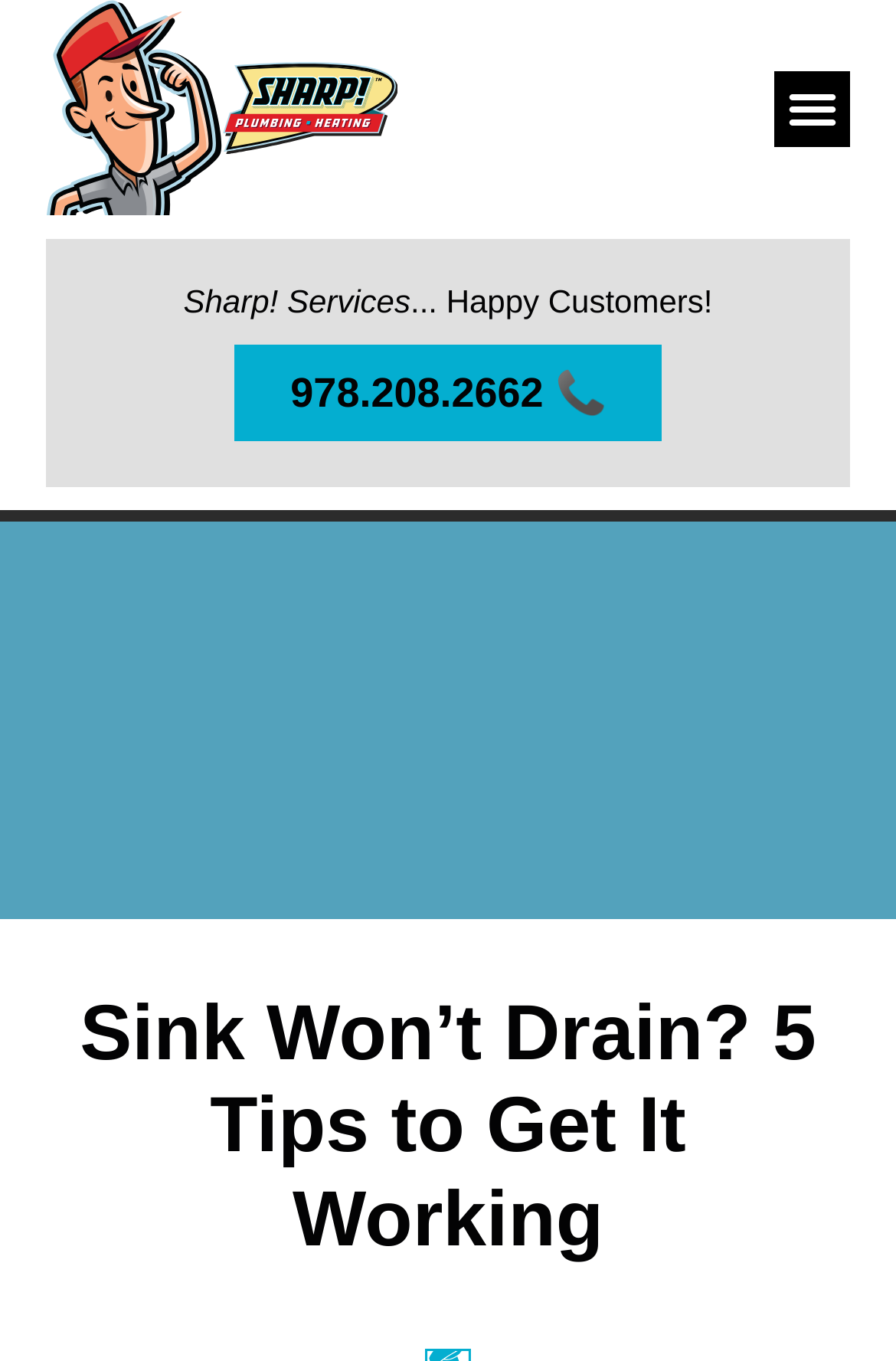Identify and provide the title of the webpage.

Sink Won’t Drain? 5 Tips to Get It Working